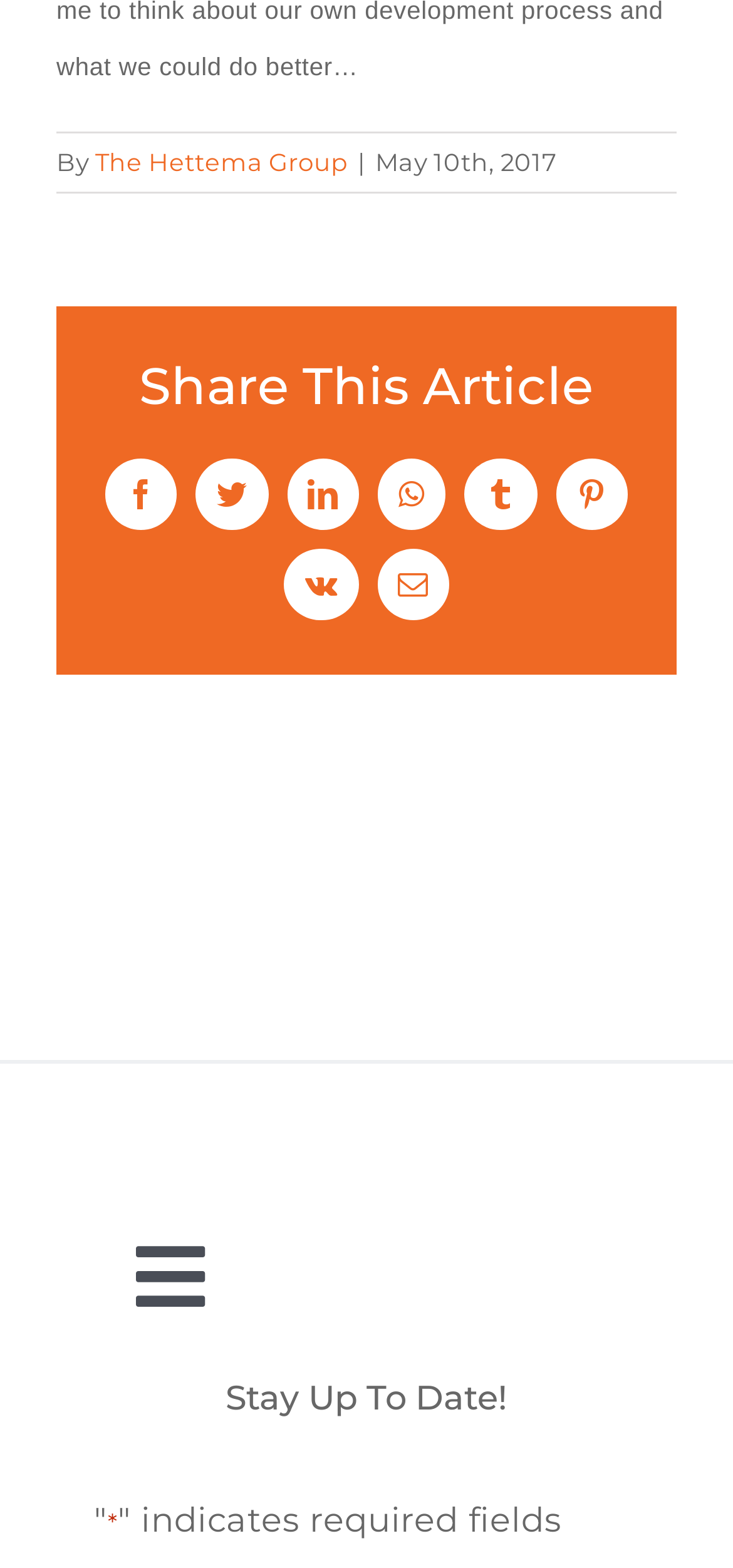Please find the bounding box coordinates of the element's region to be clicked to carry out this instruction: "Share this article on Facebook".

[0.144, 0.292, 0.242, 0.338]